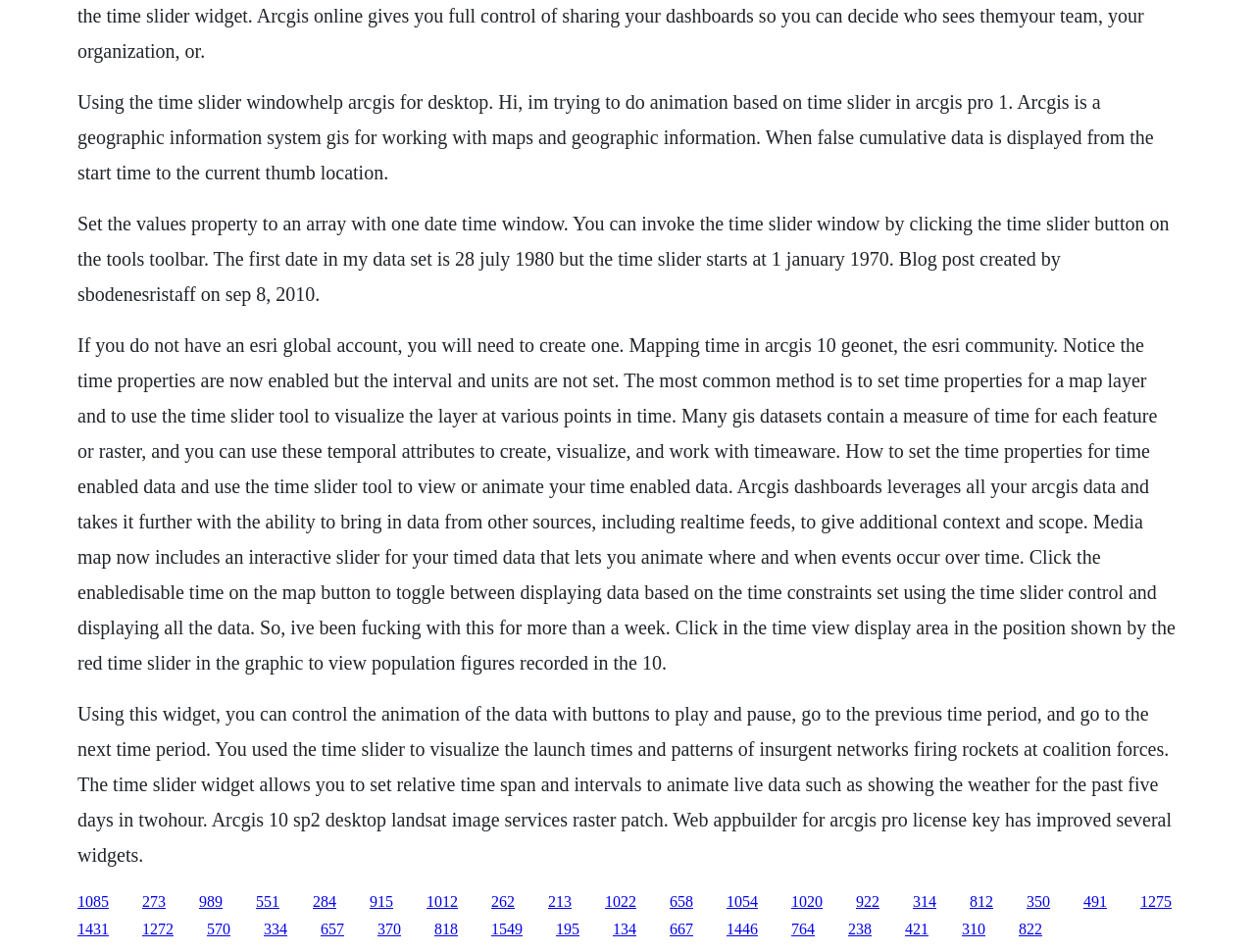Provide a brief response using a word or short phrase to this question:
What is the purpose of the time slider tool?

Visualize layer at various points in time